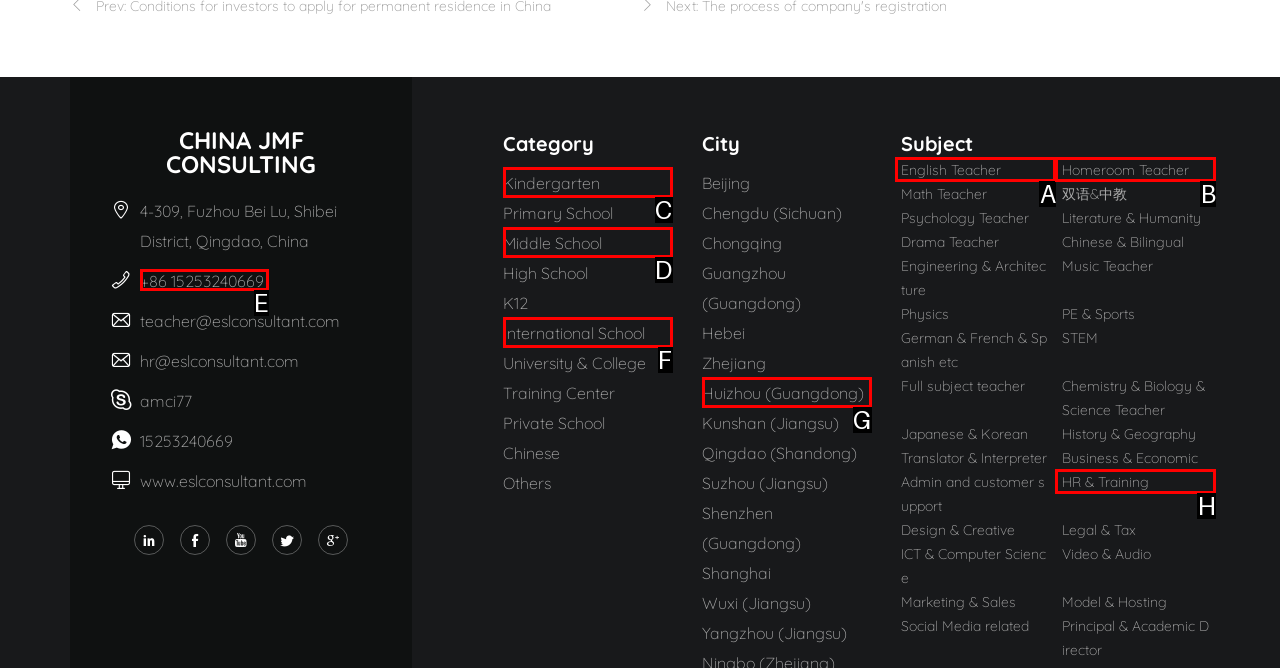Tell me the correct option to click for this task: Click the 'Kindergarten' link
Write down the option's letter from the given choices.

C